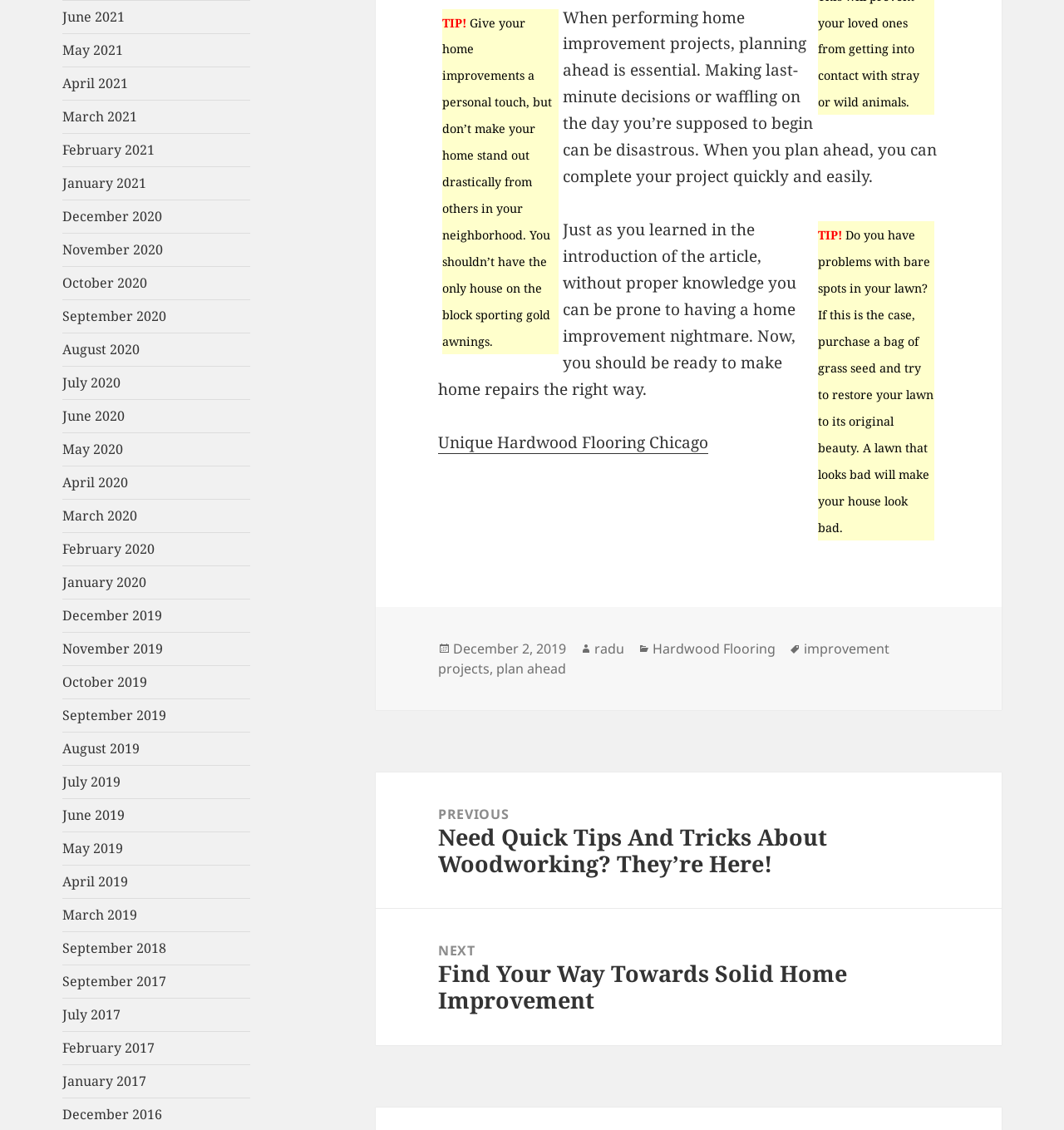Using the element description Unique Hardwood Flooring Chicago, predict the bounding box coordinates for the UI element. Provide the coordinates in (top-left x, top-left y, bottom-right x, bottom-right y) format with values ranging from 0 to 1.

[0.412, 0.382, 0.666, 0.402]